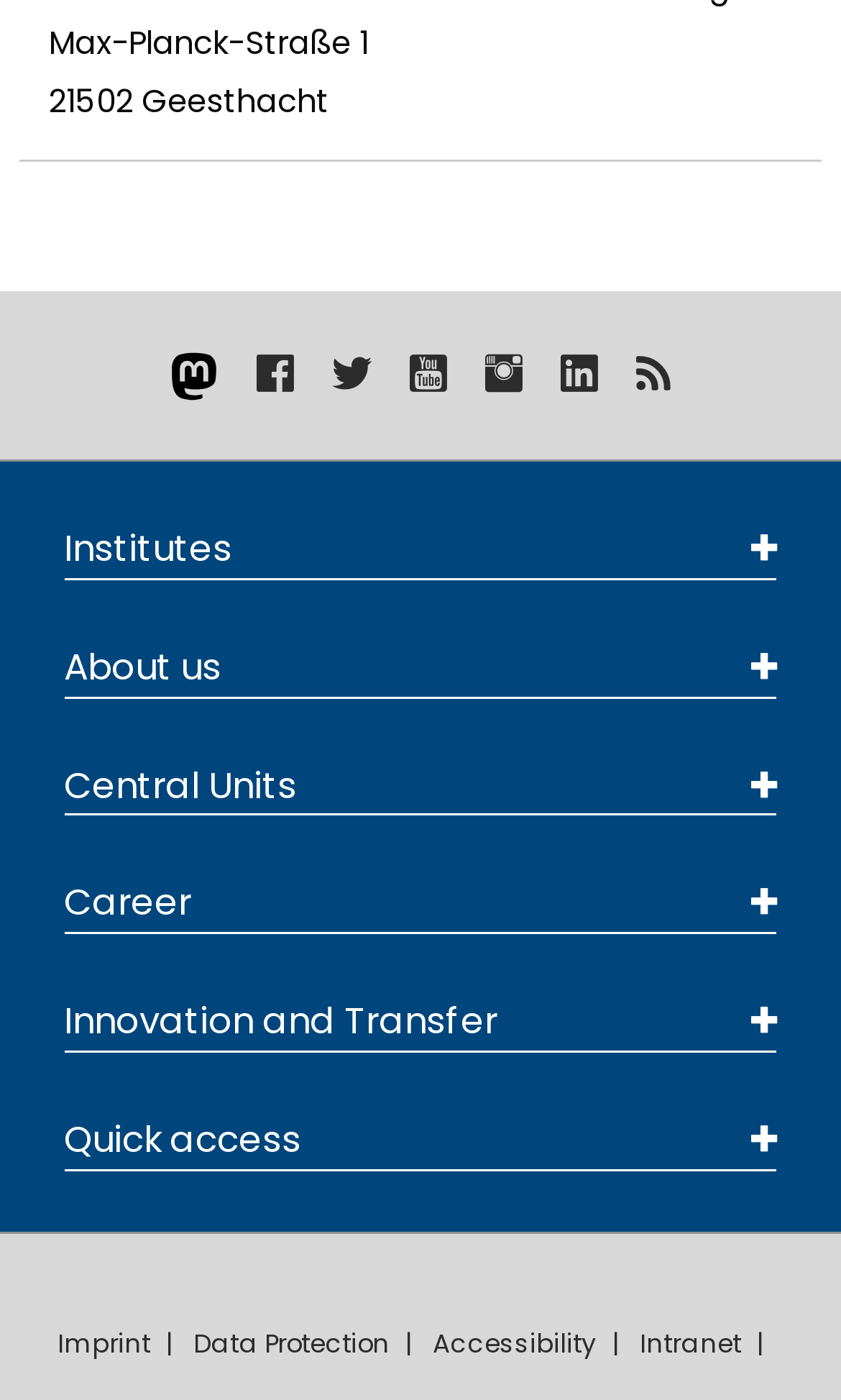Specify the bounding box coordinates of the area that needs to be clicked to achieve the following instruction: "Check Imprint".

[0.068, 0.937, 0.229, 0.986]